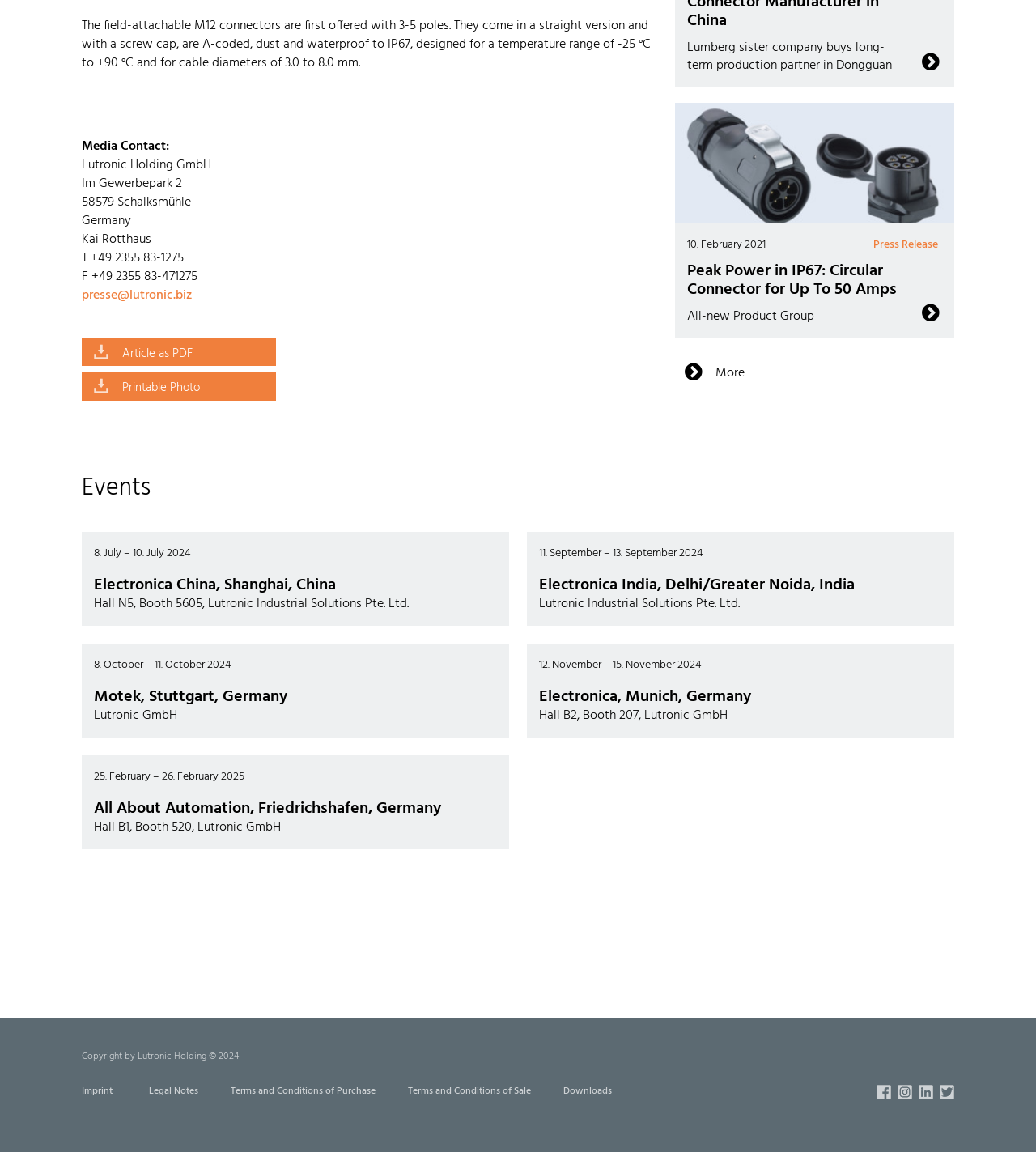Provide a one-word or one-phrase answer to the question:
What is the company name of the media contact?

Lutronic Holding GmbH